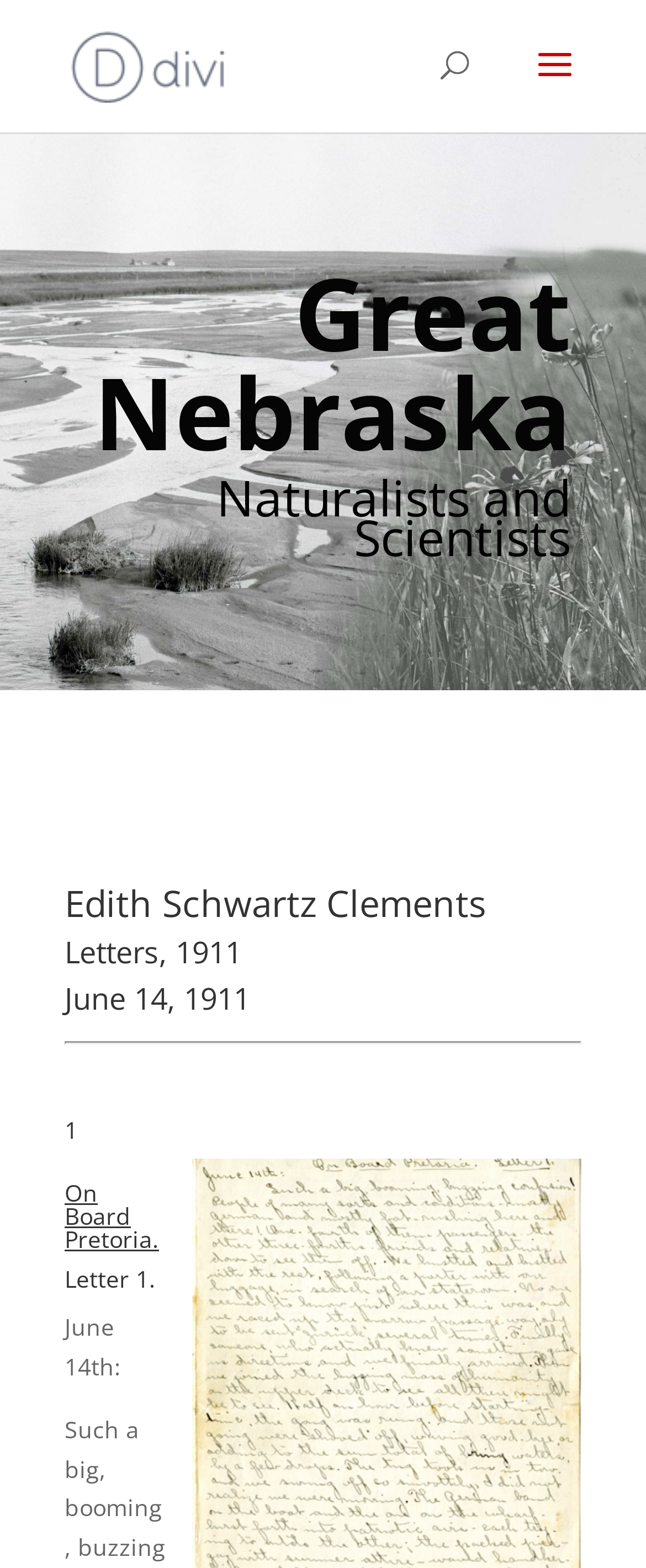Answer the question using only a single word or phrase: 
How many letters are there?

At least 1